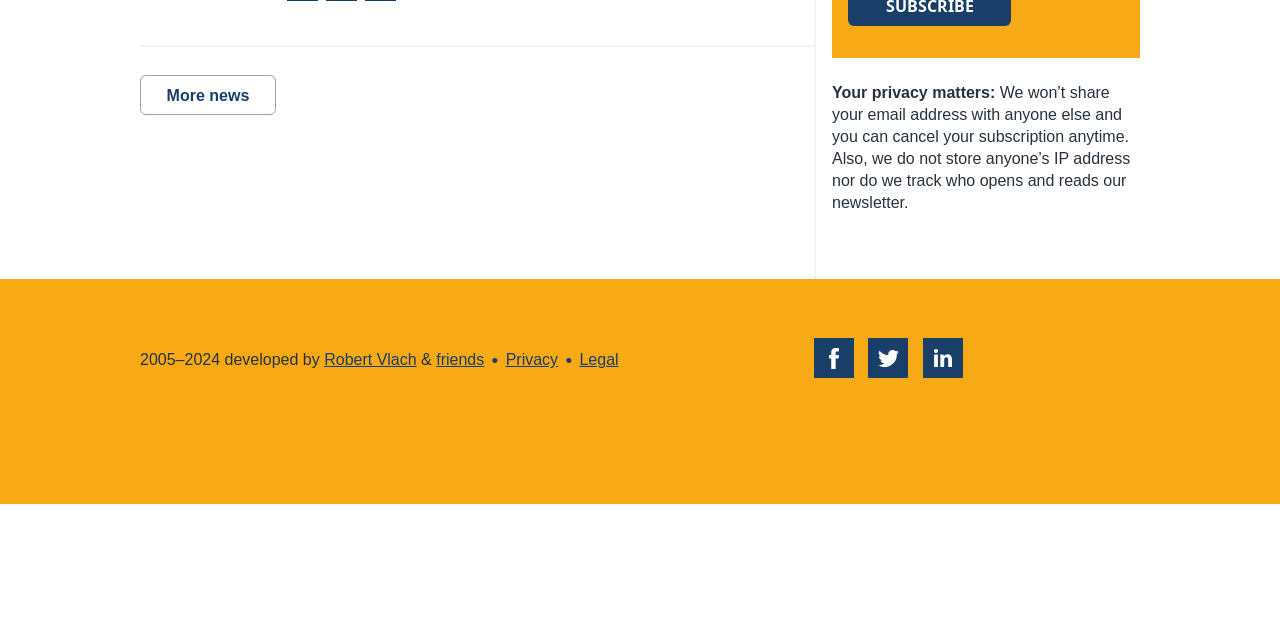Based on the description "Twitter", find the bounding box of the specified UI element.

[0.678, 0.528, 0.71, 0.591]